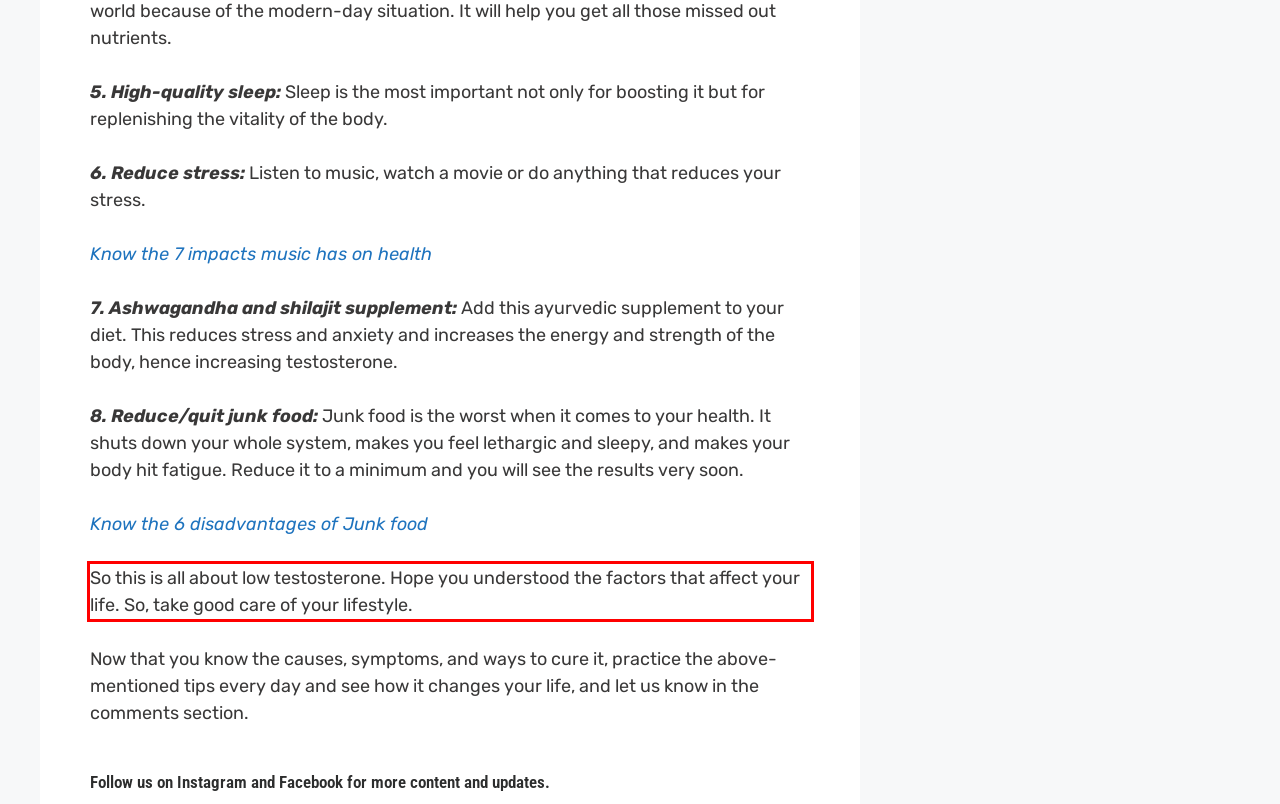Using OCR, extract the text content found within the red bounding box in the given webpage screenshot.

So this is all about low testosterone. Hope you understood the factors that affect your life. So, take good care of your lifestyle.